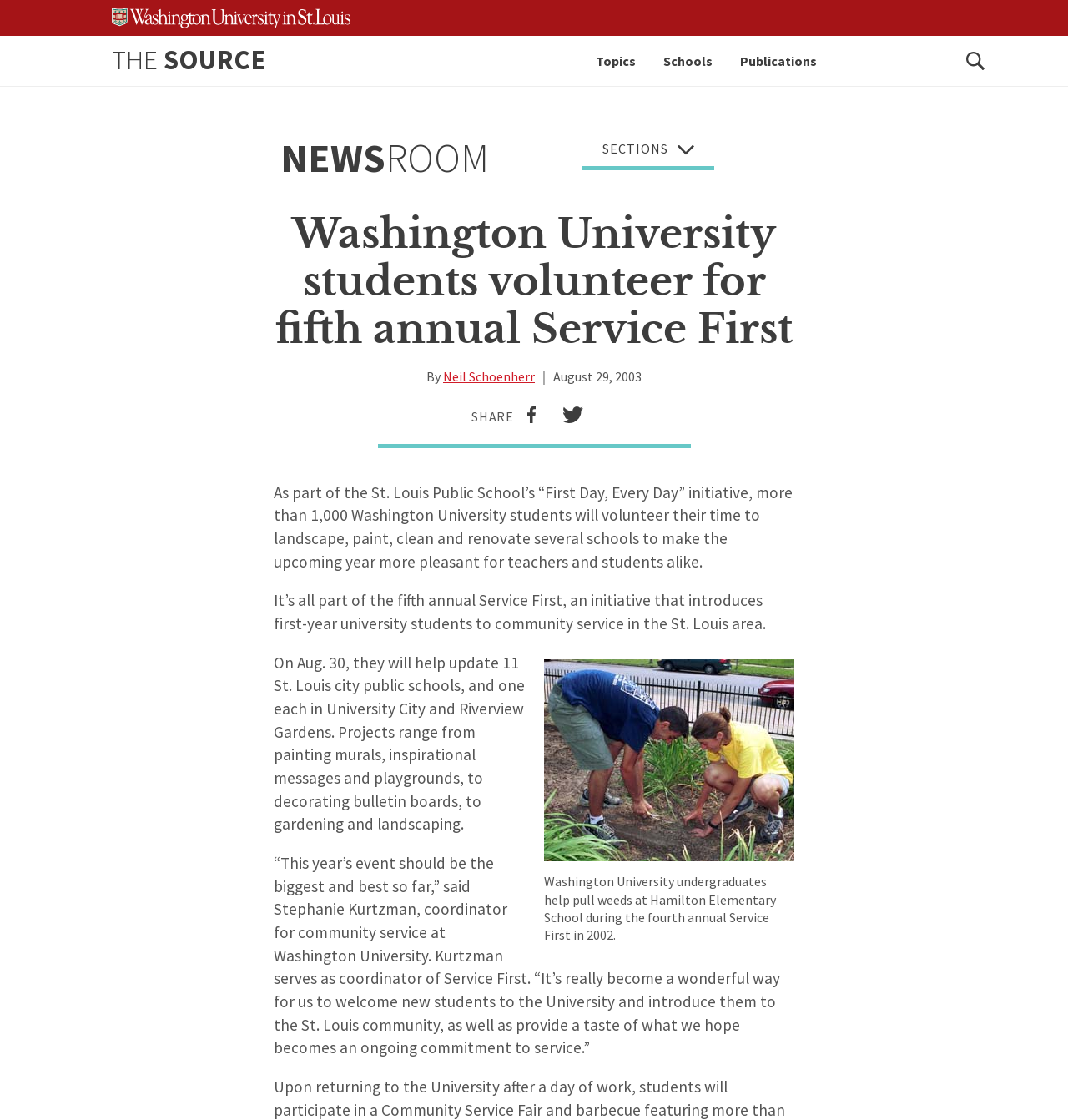Provide the bounding box coordinates for the specified HTML element described in this description: "Publications". The coordinates should be four float numbers ranging from 0 to 1, in the format [left, top, right, bottom].

[0.693, 0.032, 0.765, 0.076]